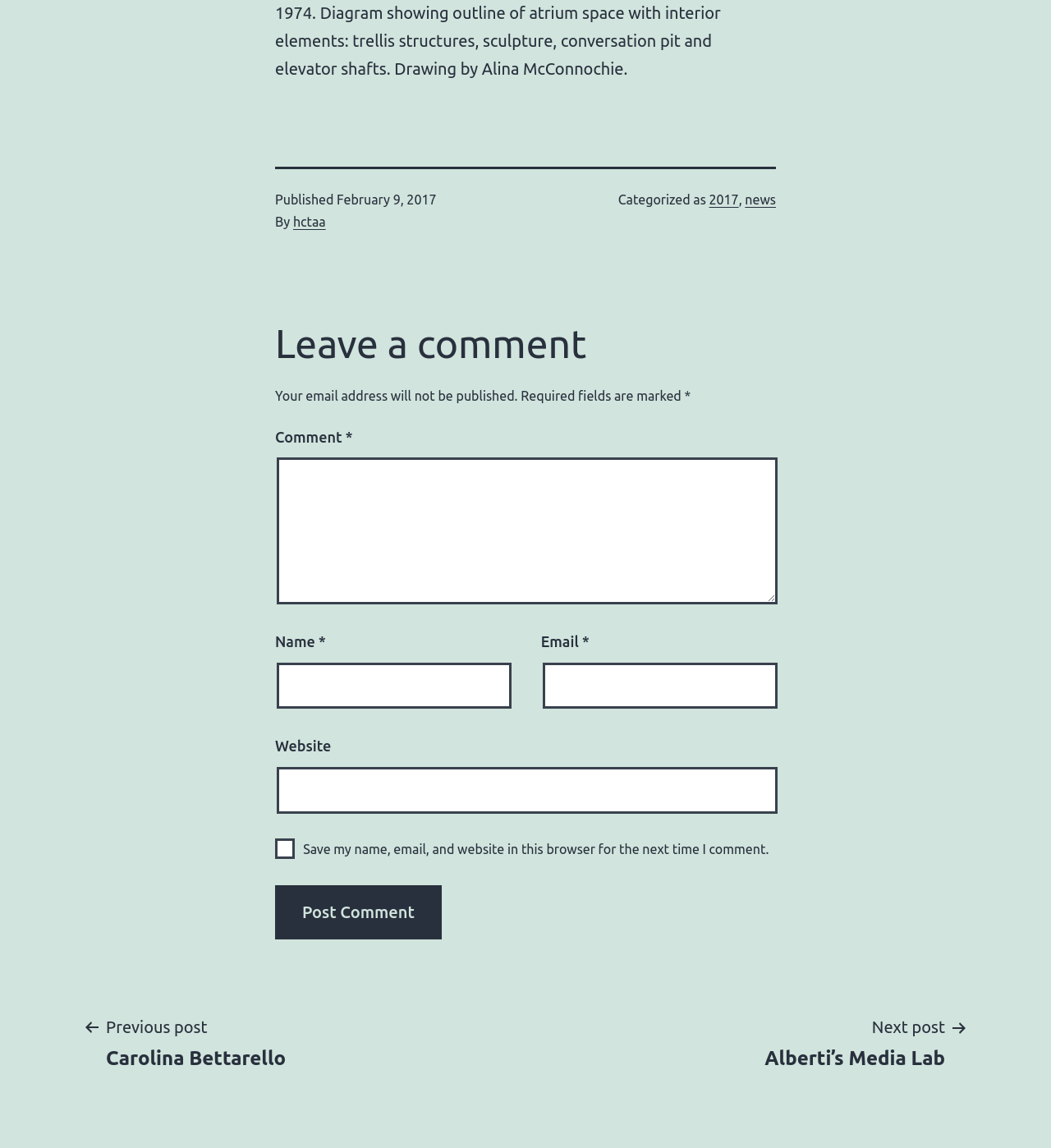Pinpoint the bounding box coordinates of the clickable area needed to execute the instruction: "Post a comment". The coordinates should be specified as four float numbers between 0 and 1, i.e., [left, top, right, bottom].

[0.262, 0.771, 0.42, 0.818]